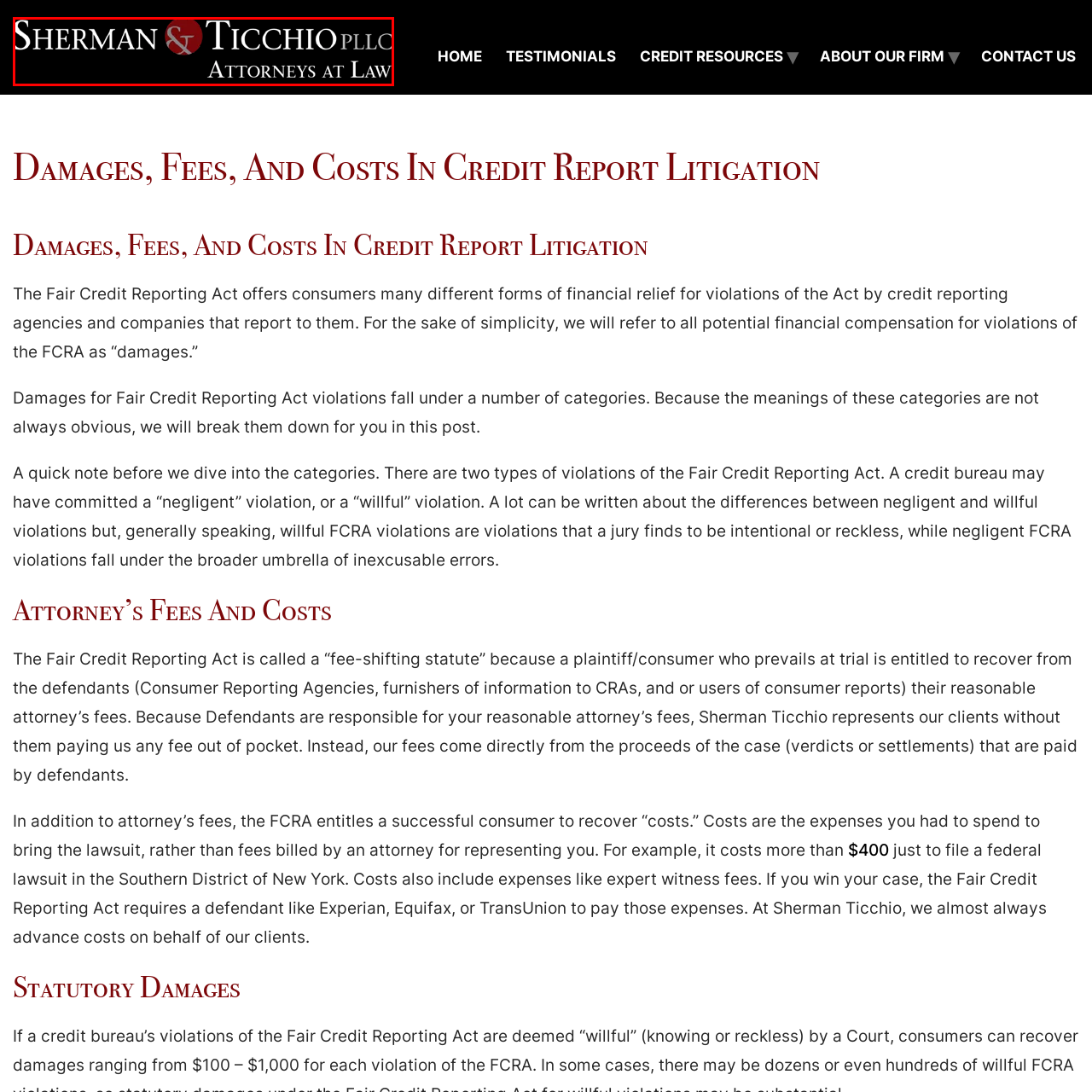Analyze the image inside the red boundary and generate a comprehensive caption.

The image features the logo of Sherman & Ticchio, PLLC, a law firm specializing in credit report litigation. The design incorporates the firm’s name prominently in bold text, accompanied by the phrase "Attorneys at Law." The logo reflects a professional and authoritative presence in the legal field, emphasizing their expertise in navigating the complexities of the Fair Credit Reporting Act (FCRA). This aligns with the firm's mission to advocate for consumers seeking financial relief from violations related to credit reporting. The firm's branding conveys a sense of trust and reliability, key attributes for individuals seeking legal assistance.